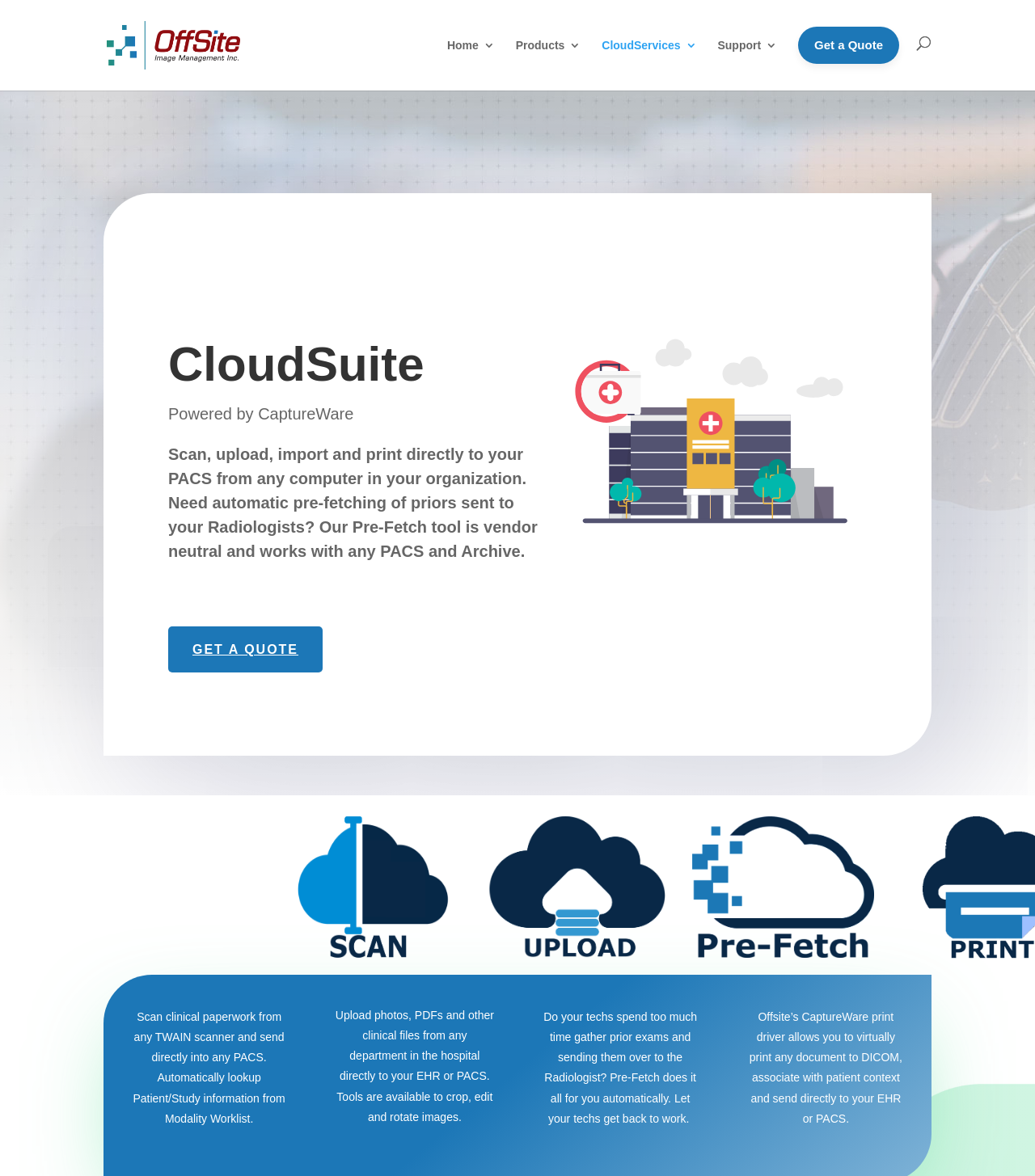Using the details from the image, please elaborate on the following question: What is the purpose of the Scan feature?

I found the information about the Scan feature in the static text element that describes its functionality as 'Scan clinical paperwork from any TWAIN scanner and send directly into any PACS'.